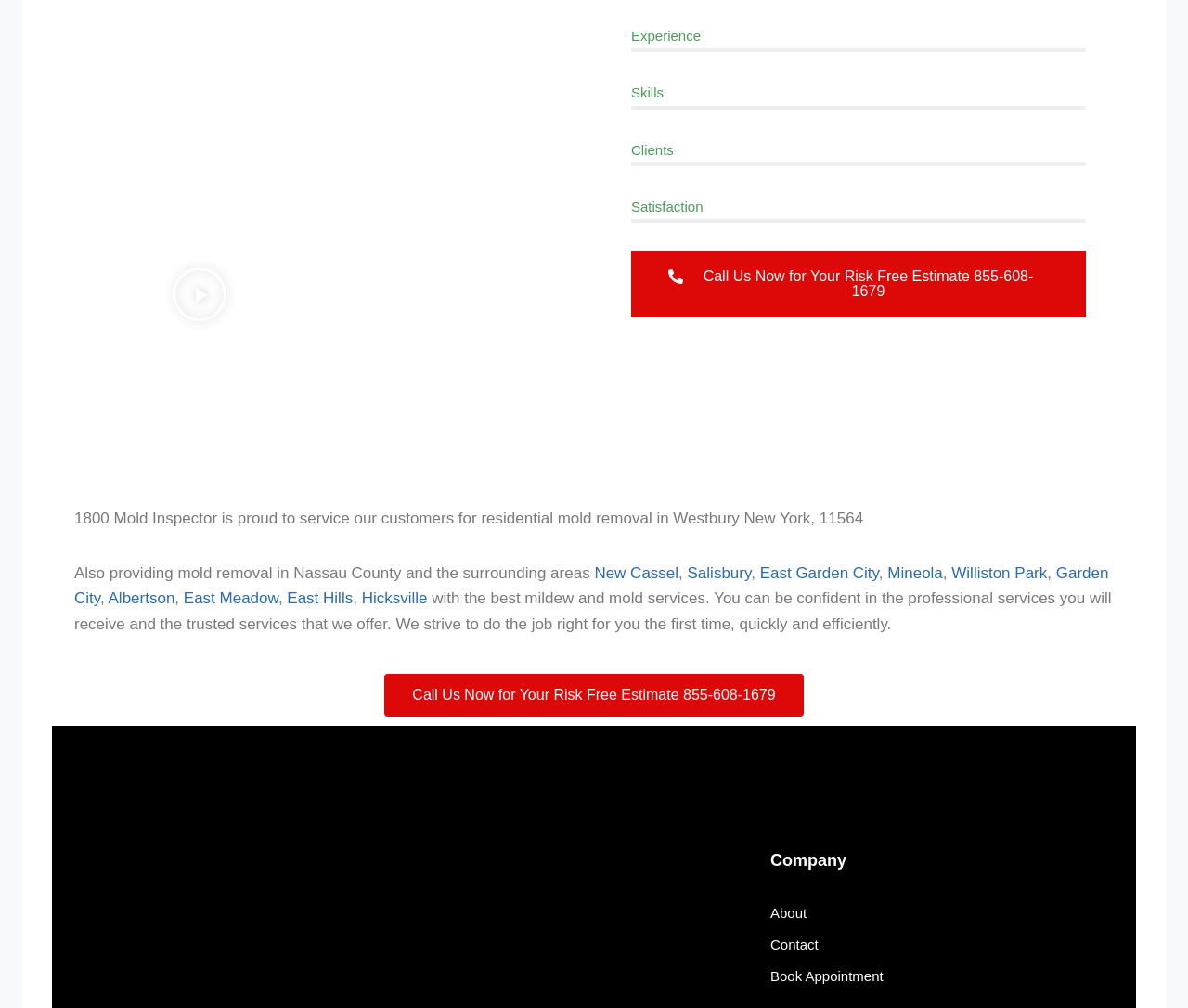For the element described, predict the bounding box coordinates as (top-left x, top-left y, bottom-right x, bottom-right y). All values should be between 0 and 1. Element description: Salisbury

[0.579, 0.56, 0.632, 0.578]